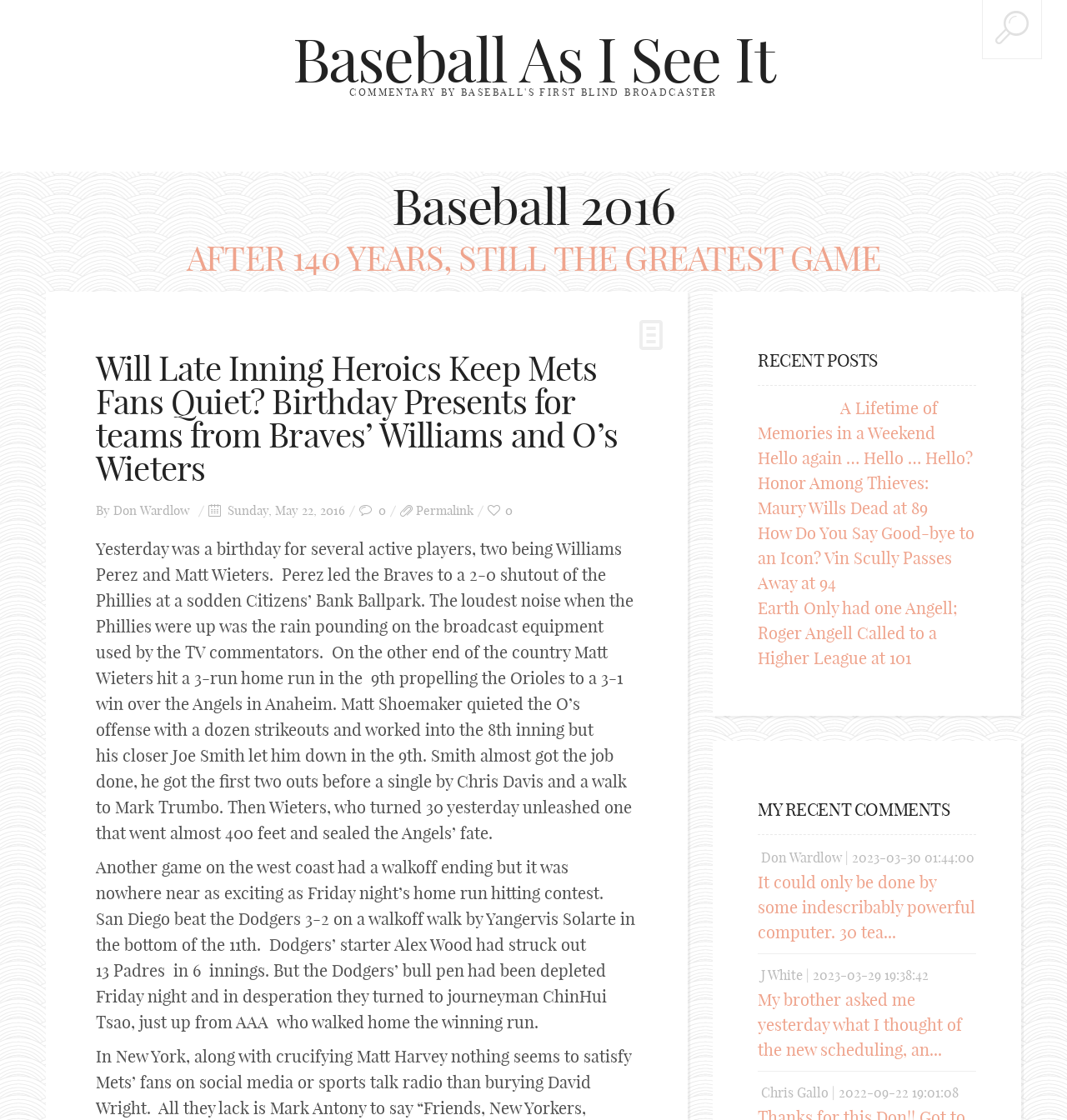Identify the bounding box coordinates for the UI element described as: "0".

[0.457, 0.449, 0.48, 0.463]